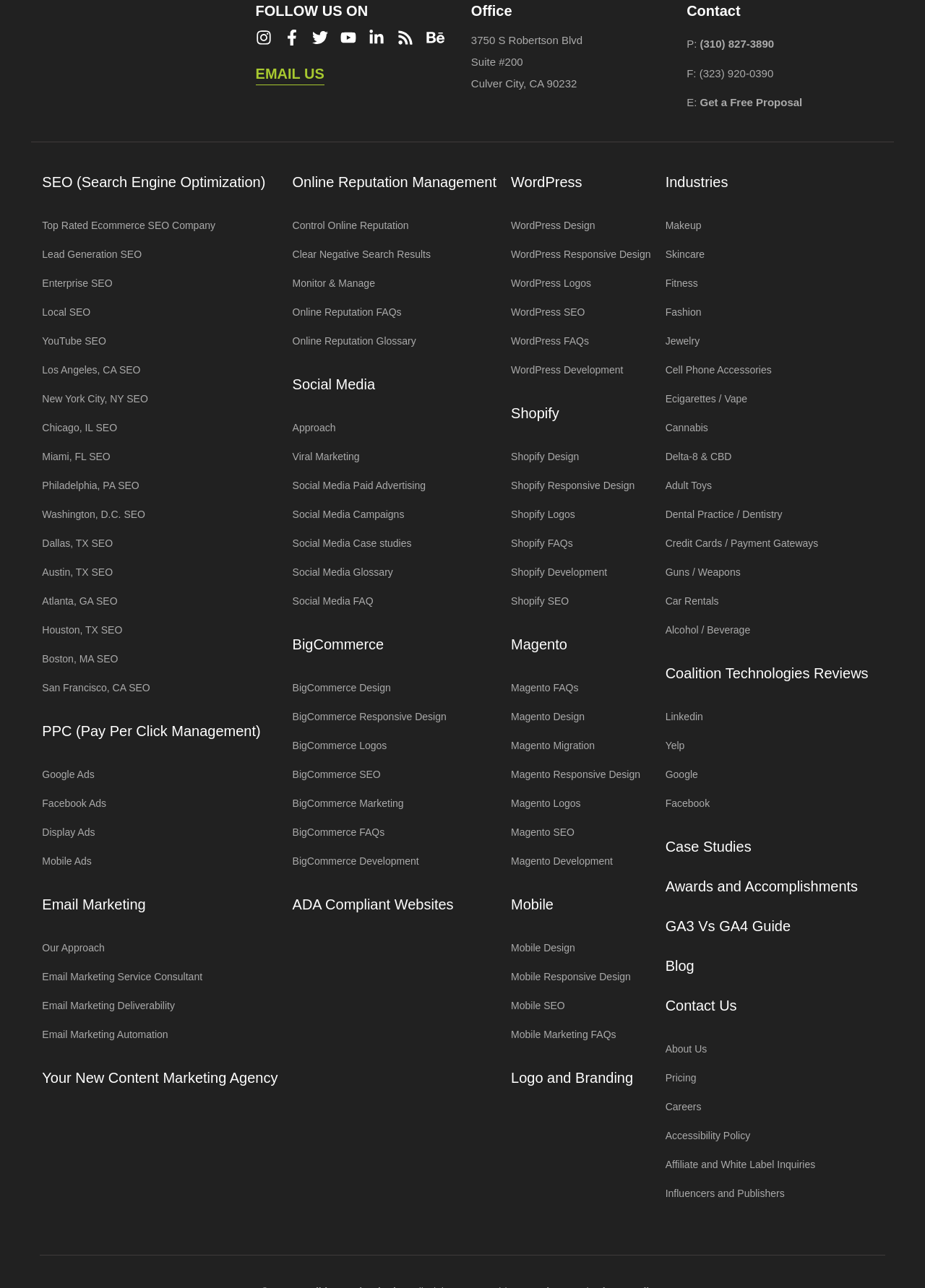Bounding box coordinates should be in the format (top-left x, top-left y, bottom-right x, bottom-right y) and all values should be floating point numbers between 0 and 1. Determine the bounding box coordinate for the UI element described as: Dental Practice / Dentistry

[0.719, 0.388, 0.846, 0.41]